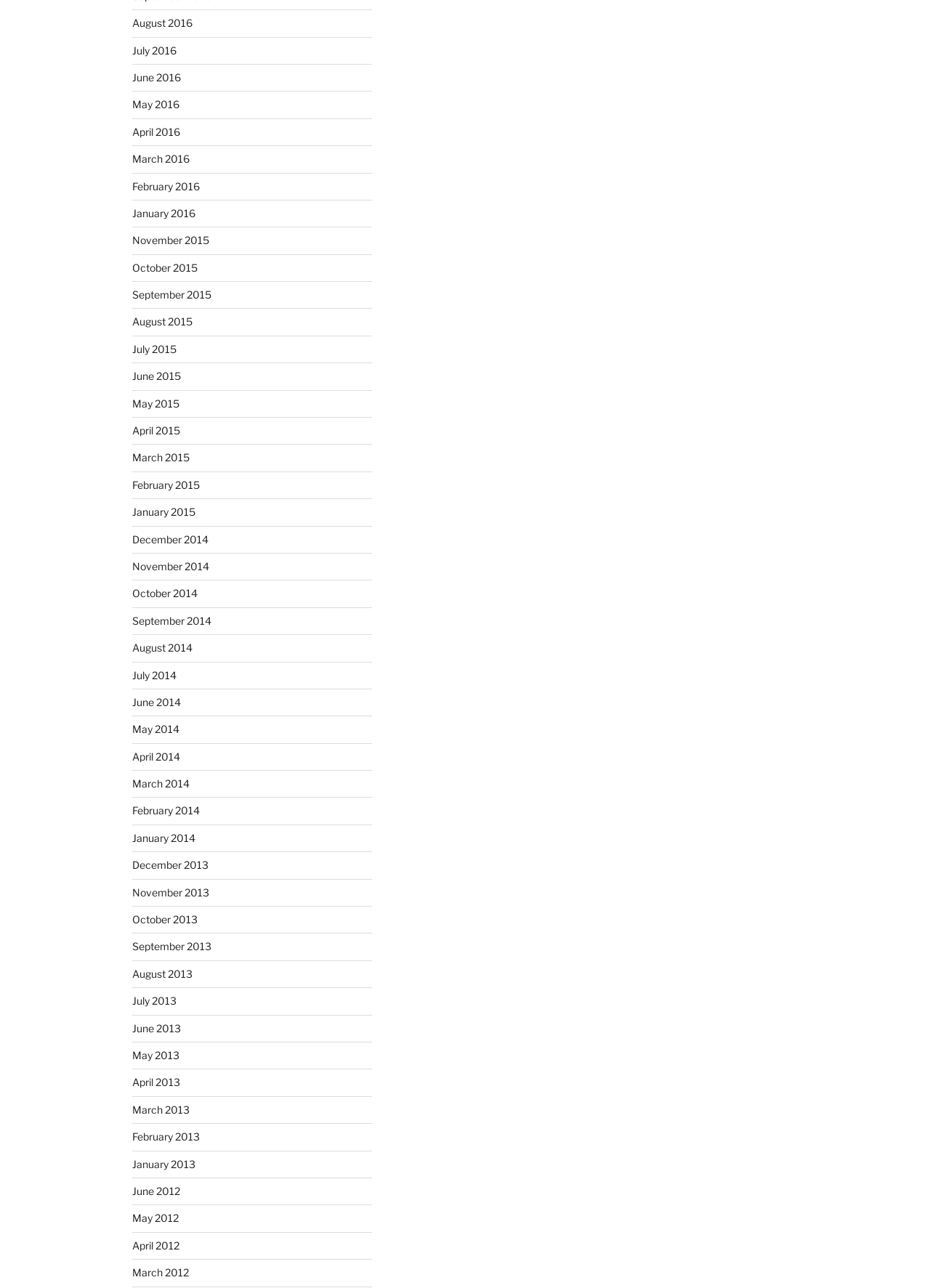Answer the question below using just one word or a short phrase: 
How many links are there in total?

51